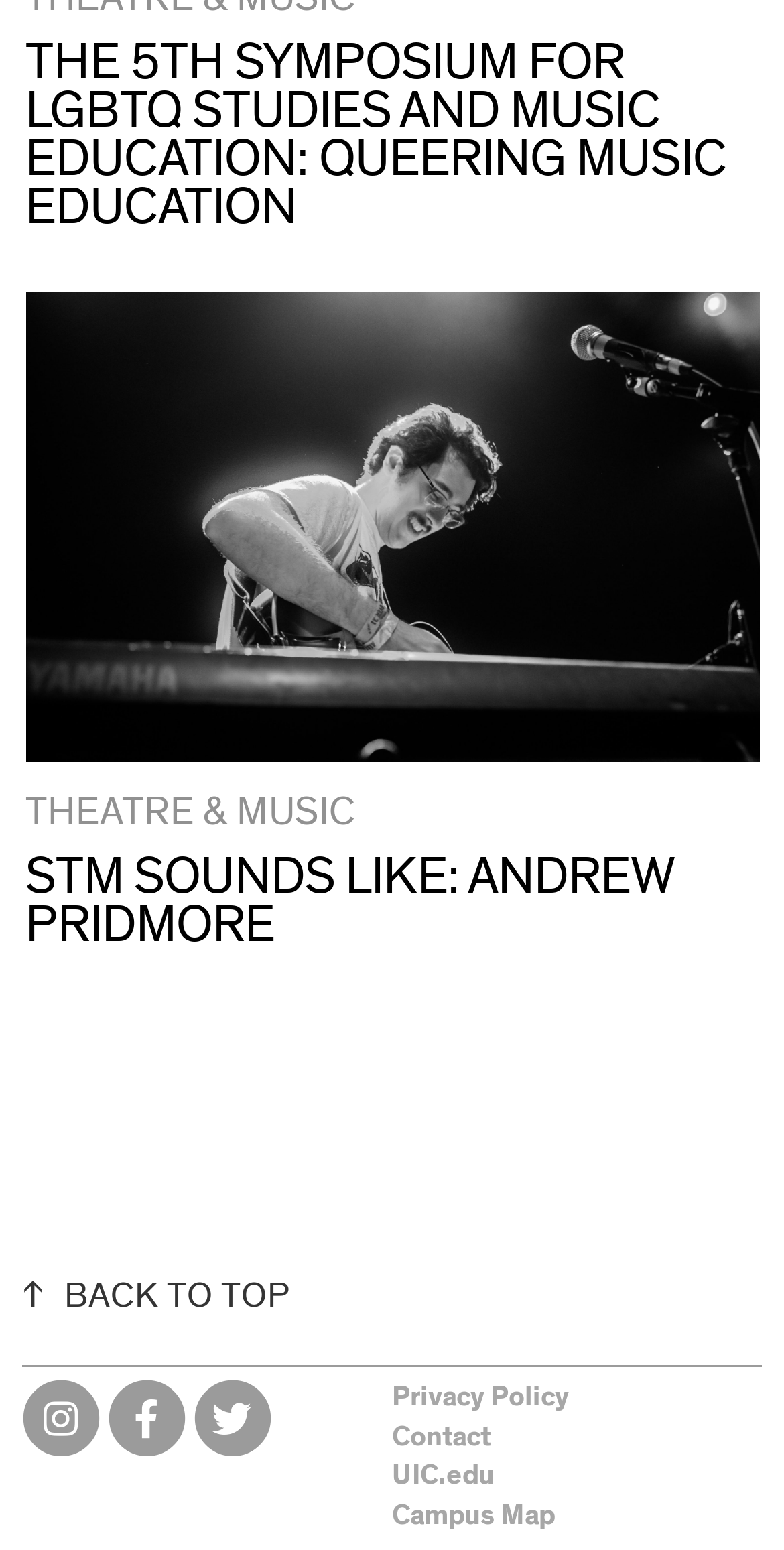Please give a short response to the question using one word or a phrase:
What is the purpose of the 'BACK TO TOP' button?

To scroll to the top of the webpage